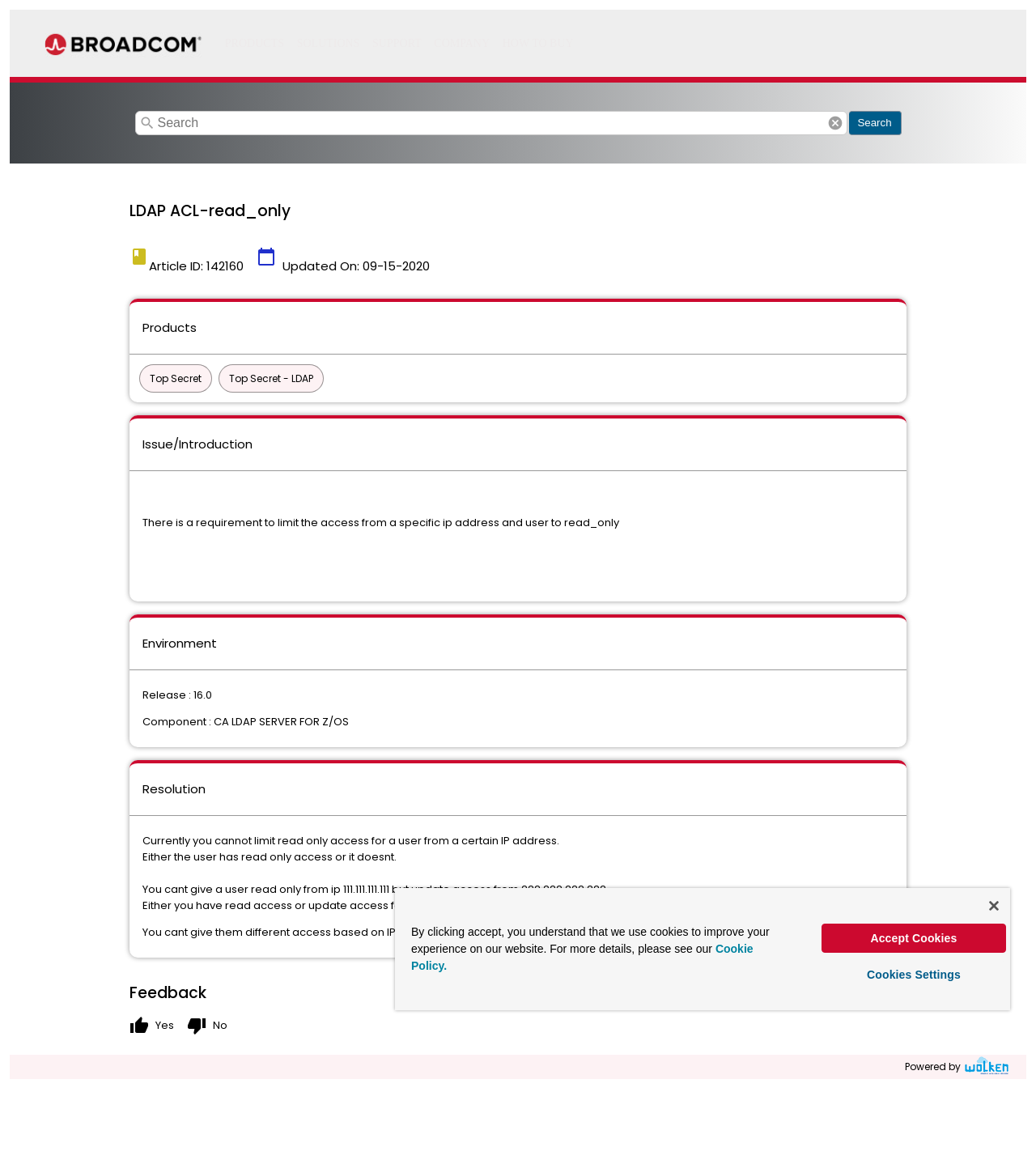What is the icon name next to the 'Updated On' heading?
Please look at the screenshot and answer using one word or phrase.

calendar_today